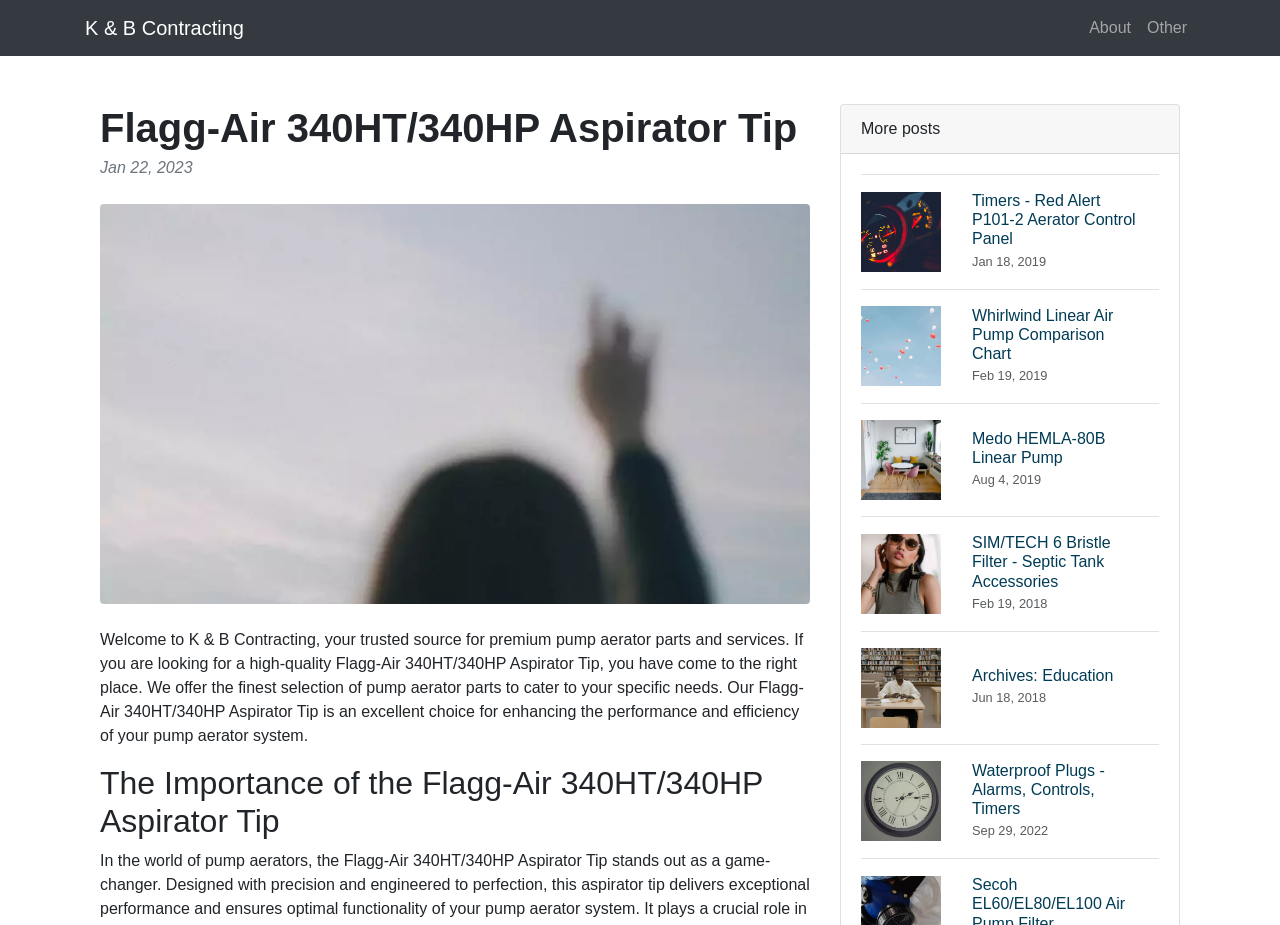Please answer the following query using a single word or phrase: 
What is the date of the article?

Jan 22, 2023